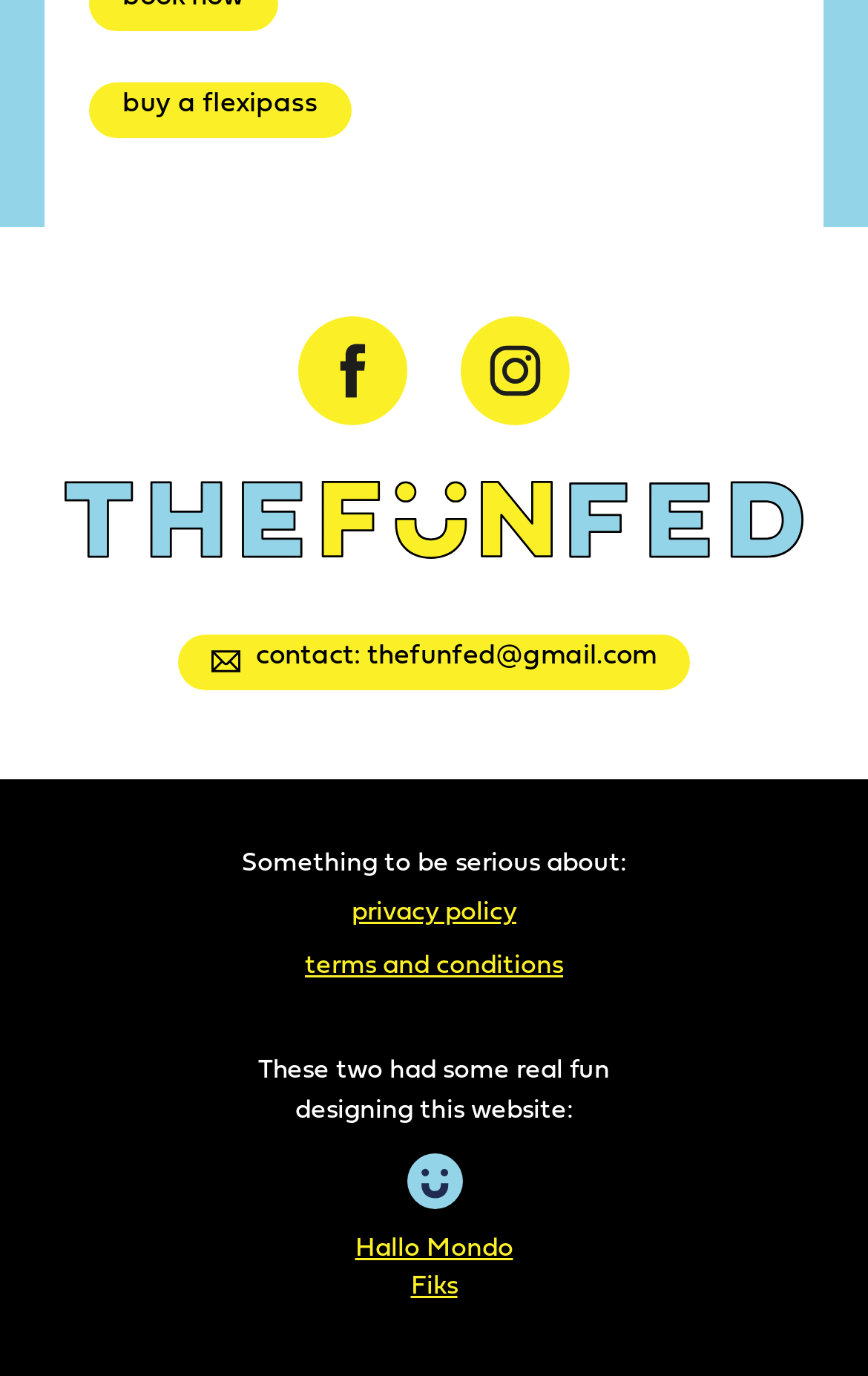What is the email address mentioned on the webpage?
Please provide a single word or phrase as the answer based on the screenshot.

thefunfed@gmail.com